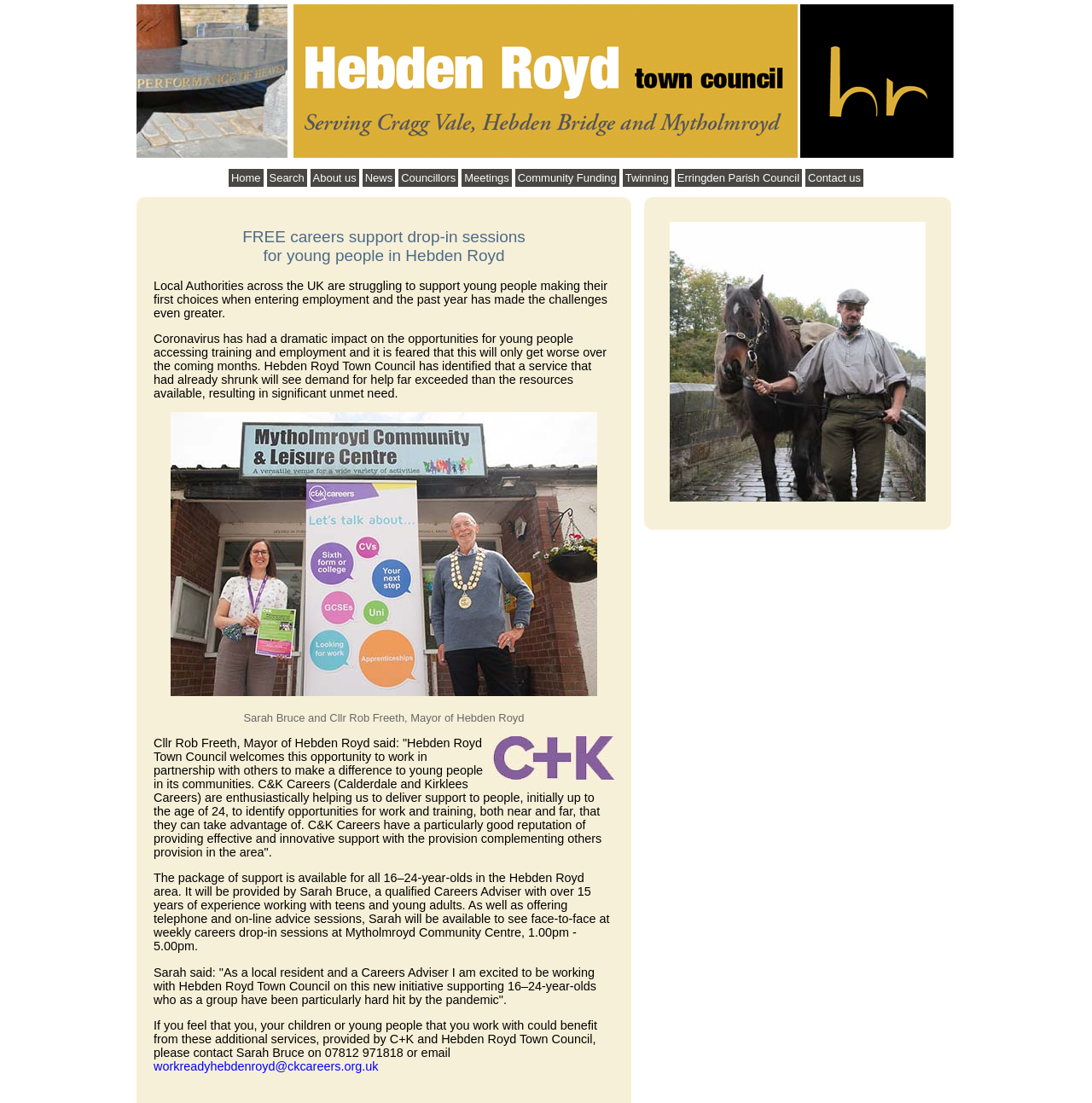Please provide a detailed answer to the question below by examining the image:
What is the email address to contact for the careers support?

I found the answer by looking at the link element with the email address 'workreadyhebdenroyd@ckcareers.org.uk' which is located at the bottom of the webpage, indicating that it is the email address to contact for the careers support.